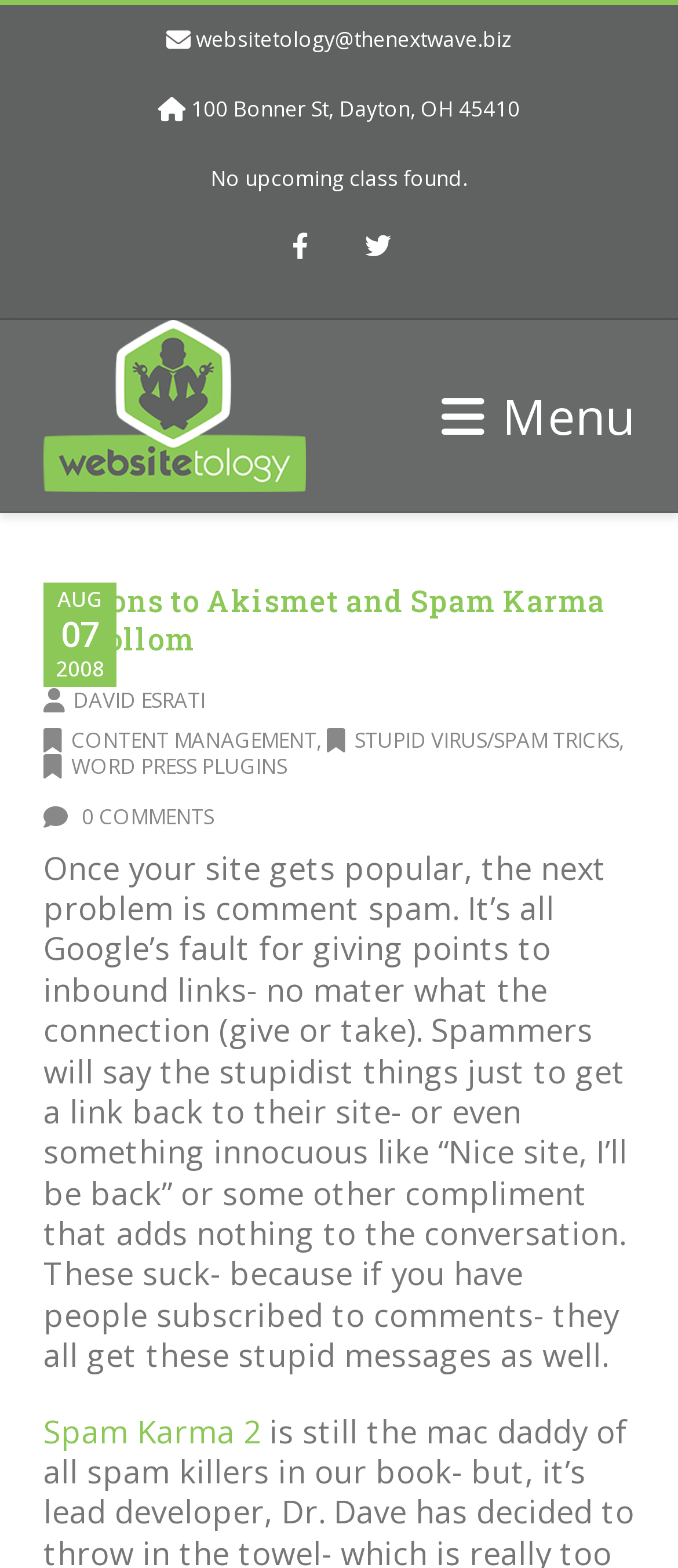What is the date mentioned in the article?
Look at the screenshot and give a one-word or phrase answer.

AUG 07, 2008